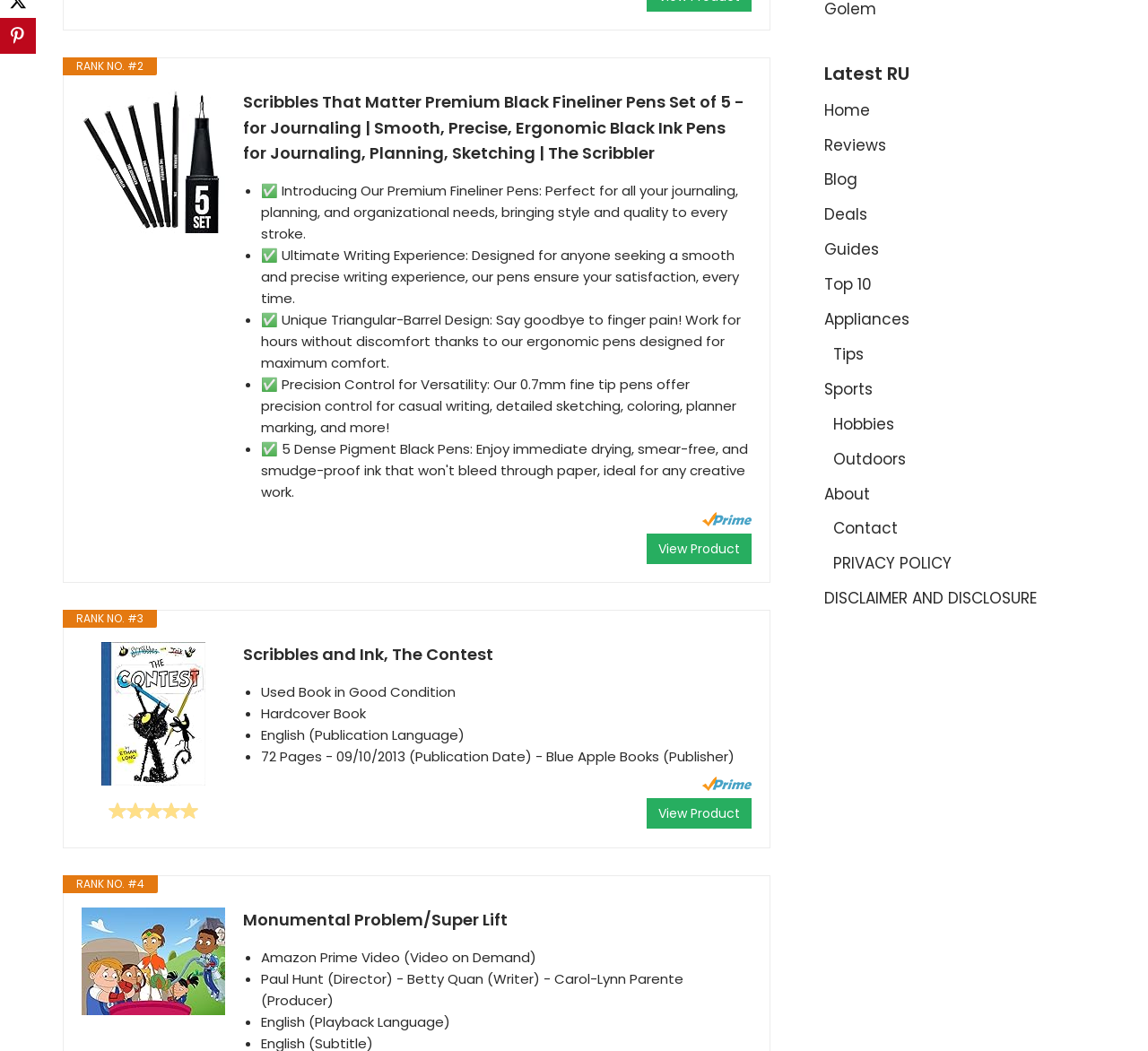Extract the bounding box coordinates for the UI element described by the text: "Hobbies". The coordinates should be in the form of [left, top, right, bottom] with values between 0 and 1.

[0.726, 0.393, 0.779, 0.414]